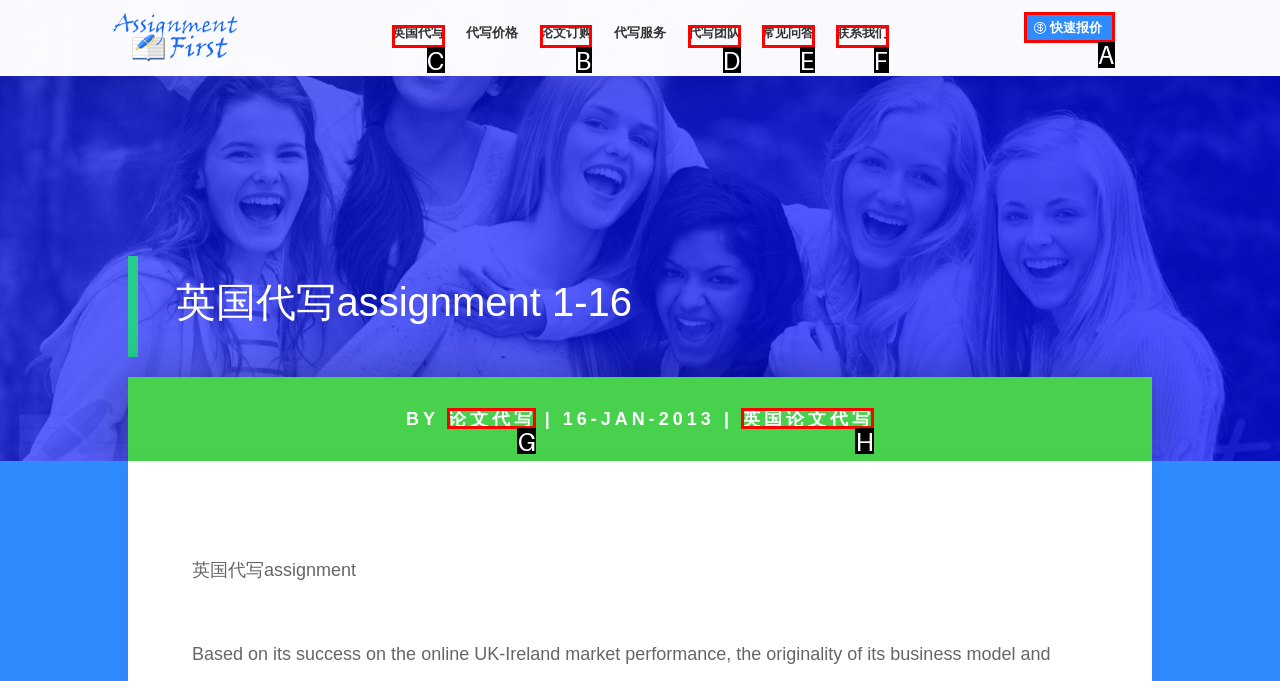Pick the HTML element that should be clicked to execute the task: go to the 论文订购 page
Respond with the letter corresponding to the correct choice.

B